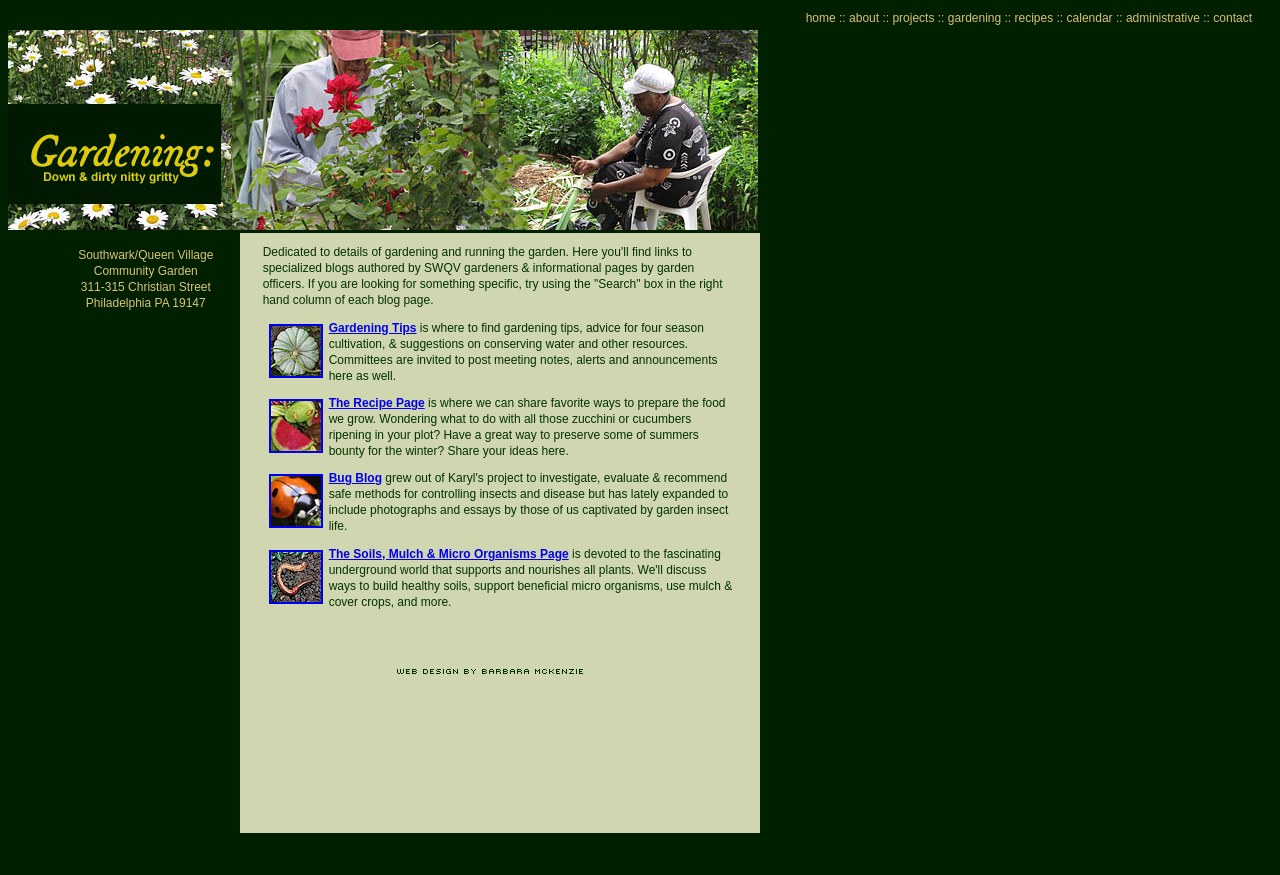Predict the bounding box of the UI element based on the description: "Gardening Tips". The coordinates should be four float numbers between 0 and 1, formatted as [left, top, right, bottom].

[0.257, 0.366, 0.325, 0.382]